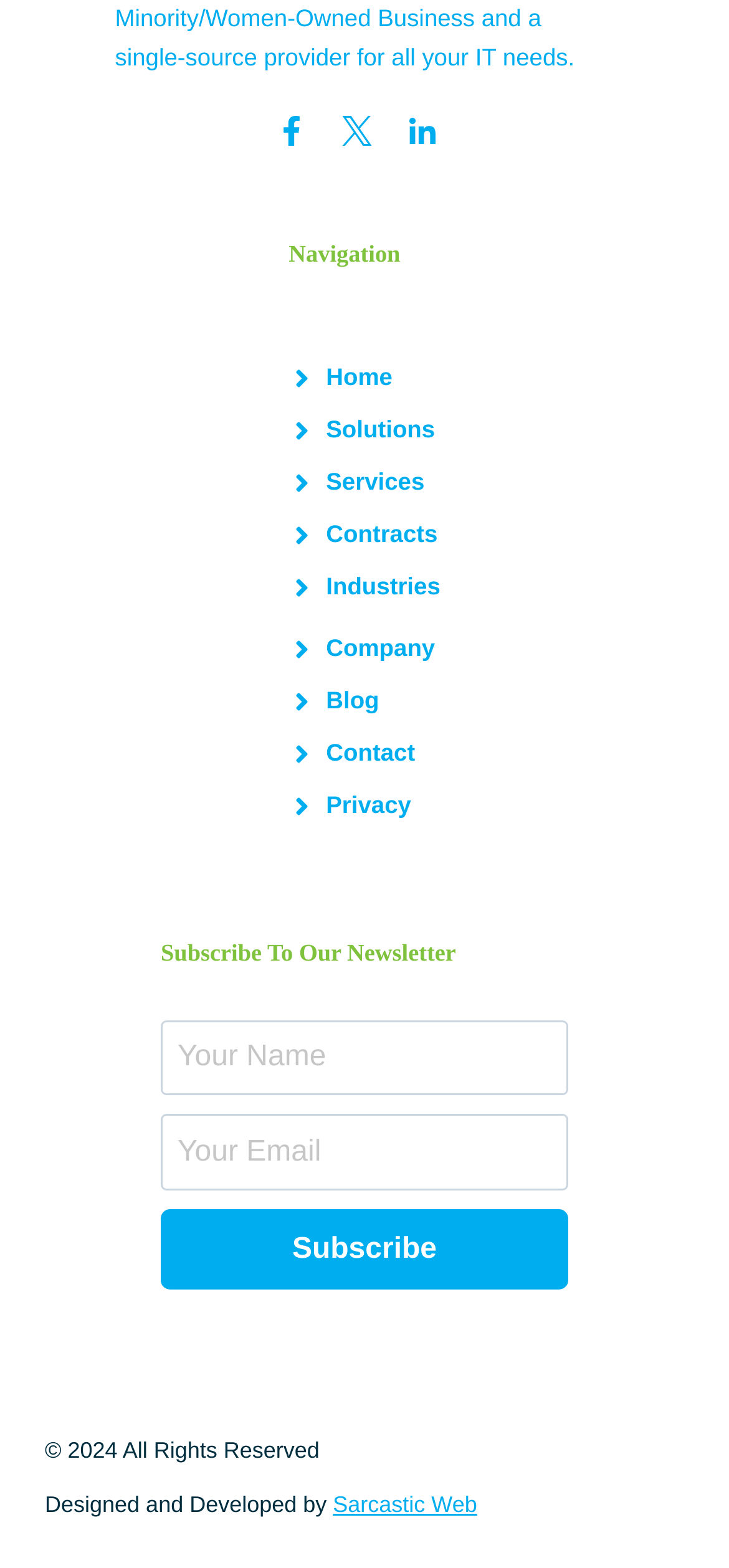Locate the bounding box coordinates of the clickable region to complete the following instruction: "Enter your name."

[0.221, 0.651, 0.779, 0.699]